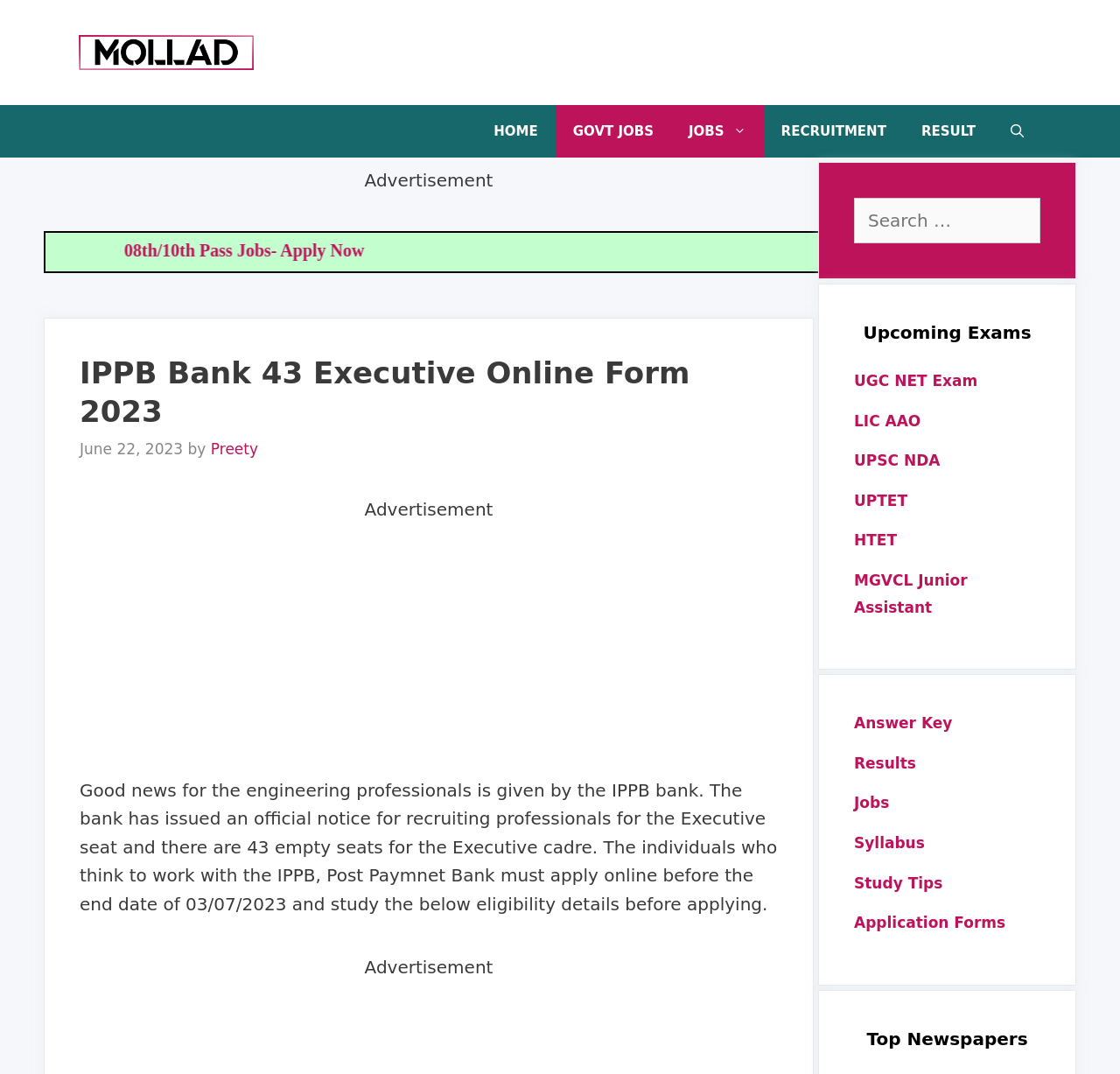Please identify the bounding box coordinates of the element I need to click to follow this instruction: "Apply for 08th/10th Pass Jobs".

[0.081, 0.224, 0.295, 0.242]